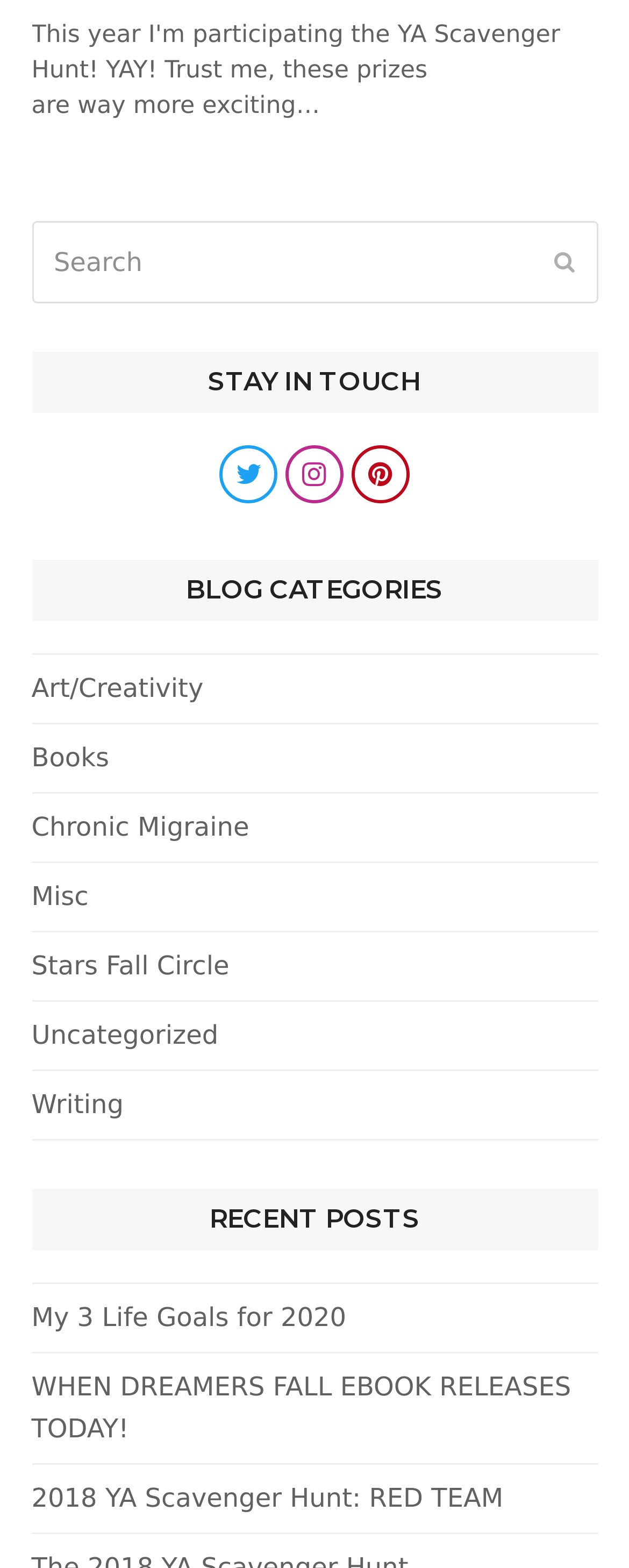Please answer the following question using a single word or phrase: What is the purpose of the search box?

Search